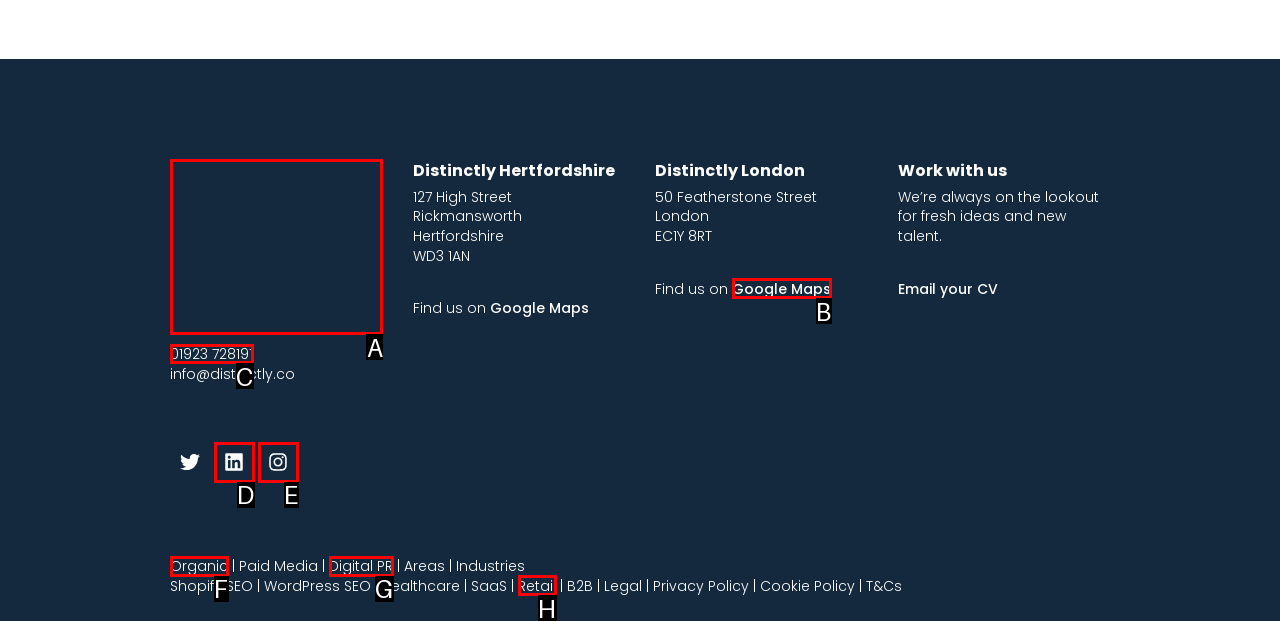Tell me which option I should click to complete the following task: Call 01923 728191 Answer with the option's letter from the given choices directly.

C